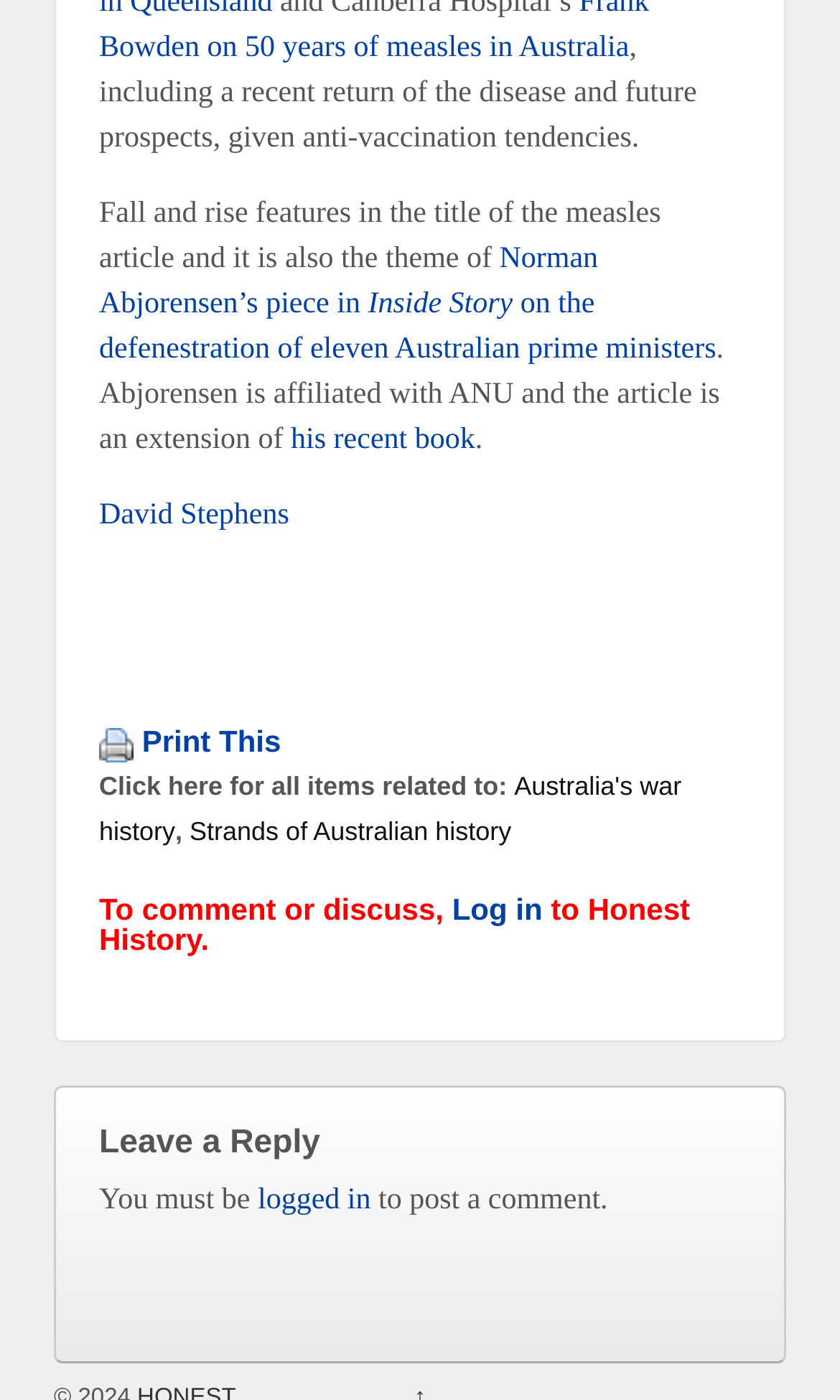Please identify the bounding box coordinates of the element that needs to be clicked to perform the following instruction: "Print this page".

[0.118, 0.517, 0.159, 0.542]